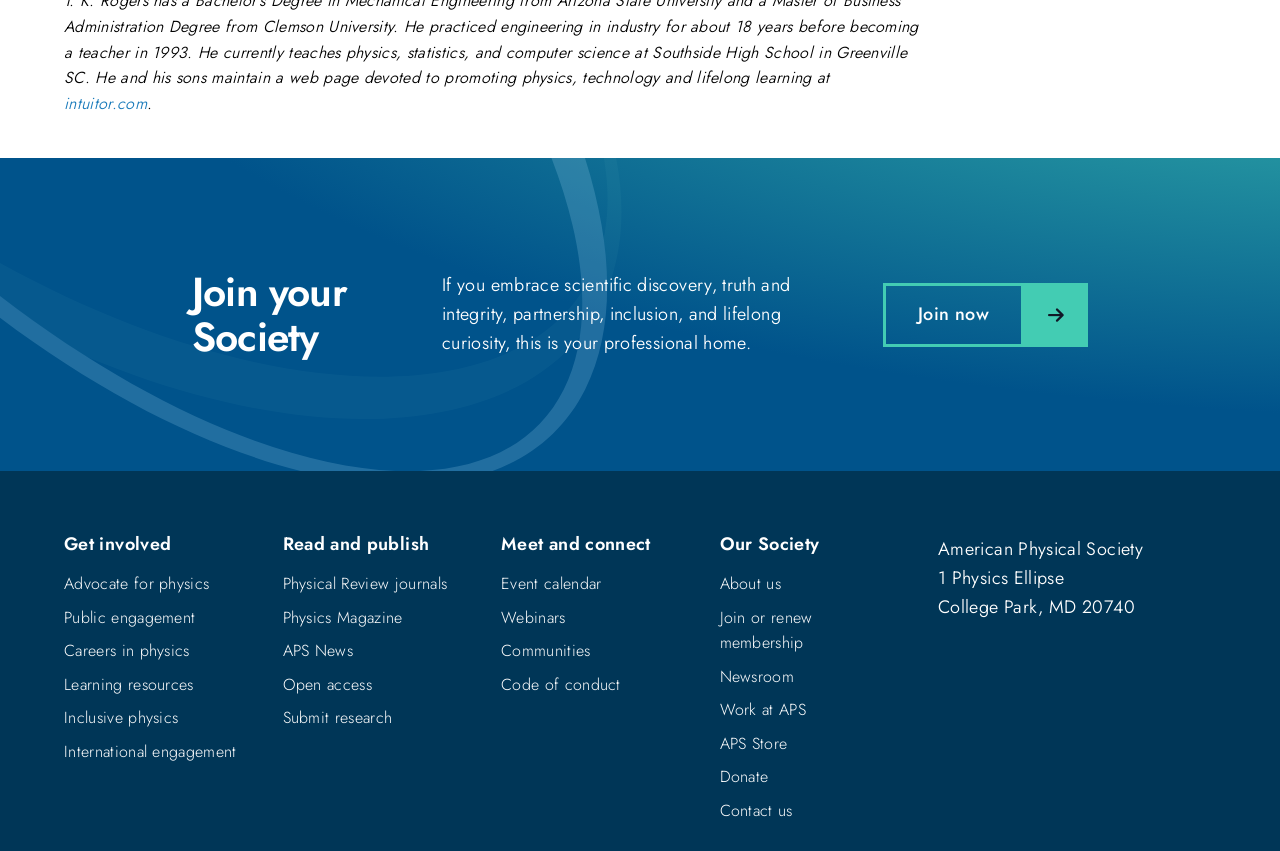Please find the bounding box coordinates of the element that must be clicked to perform the given instruction: "Read Physics Magazine". The coordinates should be four float numbers from 0 to 1, i.e., [left, top, right, bottom].

[0.221, 0.712, 0.315, 0.739]